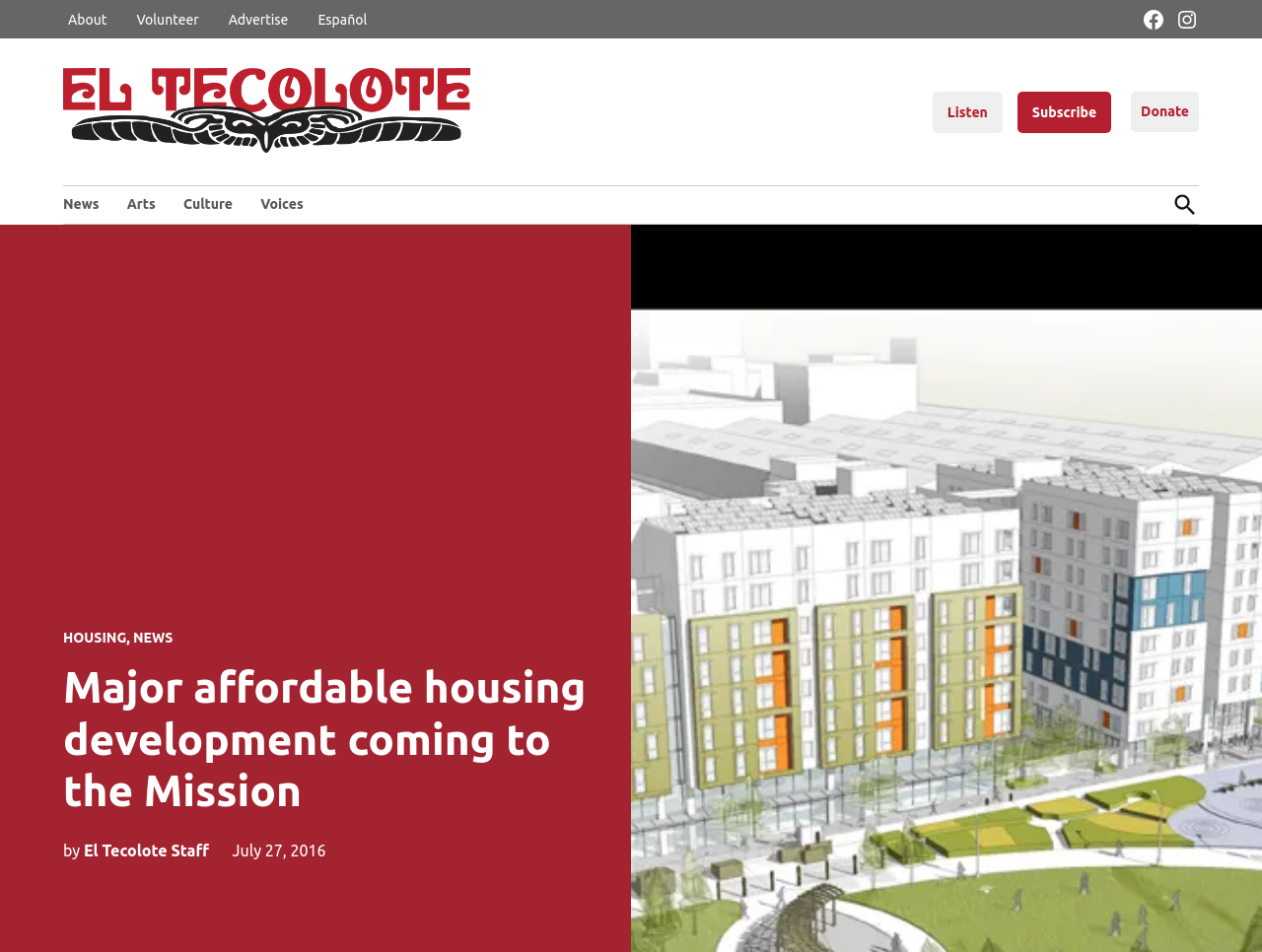Locate the bounding box coordinates of the clickable element to fulfill the following instruction: "go to about page". Provide the coordinates as four float numbers between 0 and 1 in the format [left, top, right, bottom].

[0.05, 0.006, 0.089, 0.035]